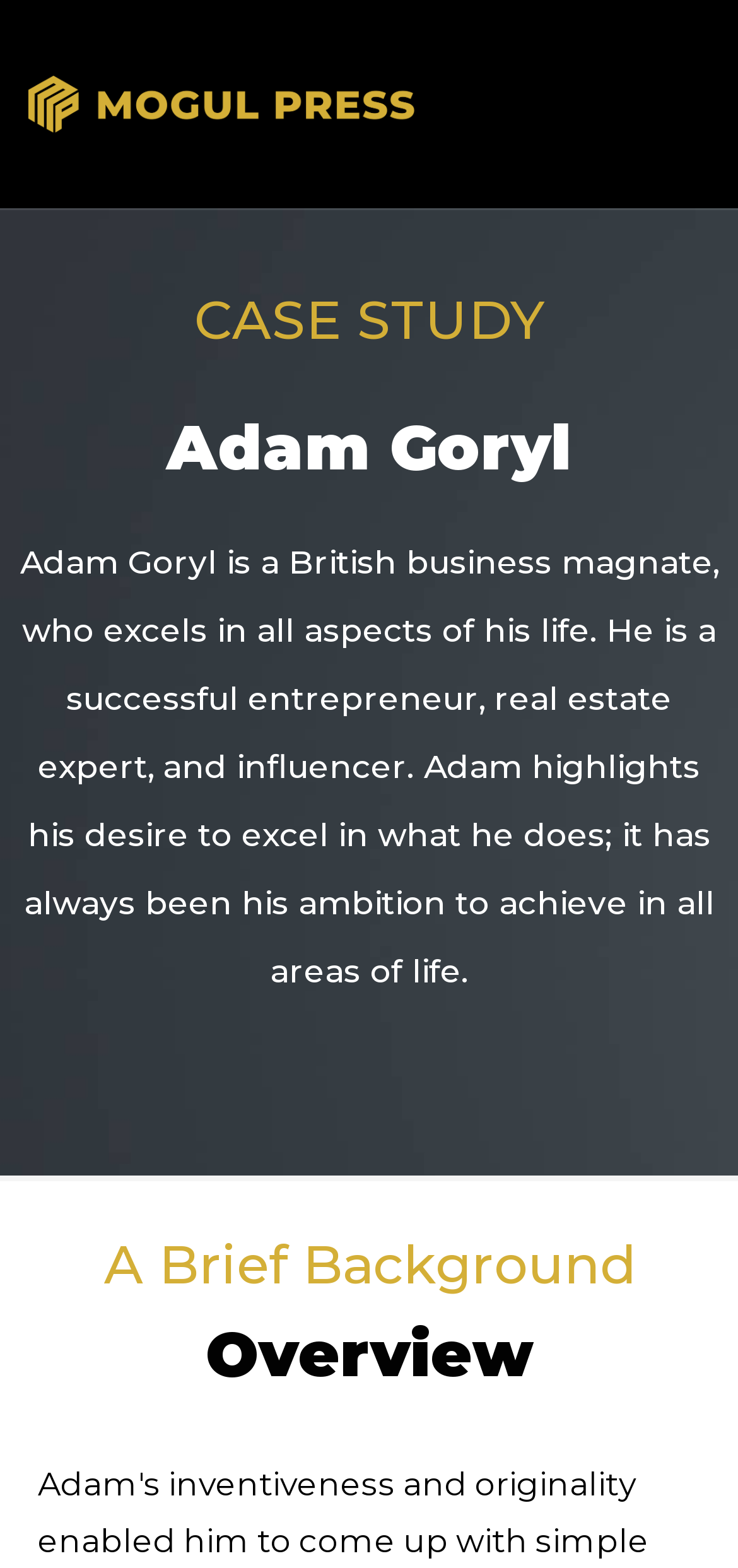What is the name of the person described in the case study?
Using the image as a reference, answer with just one word or a short phrase.

Adam Goryl